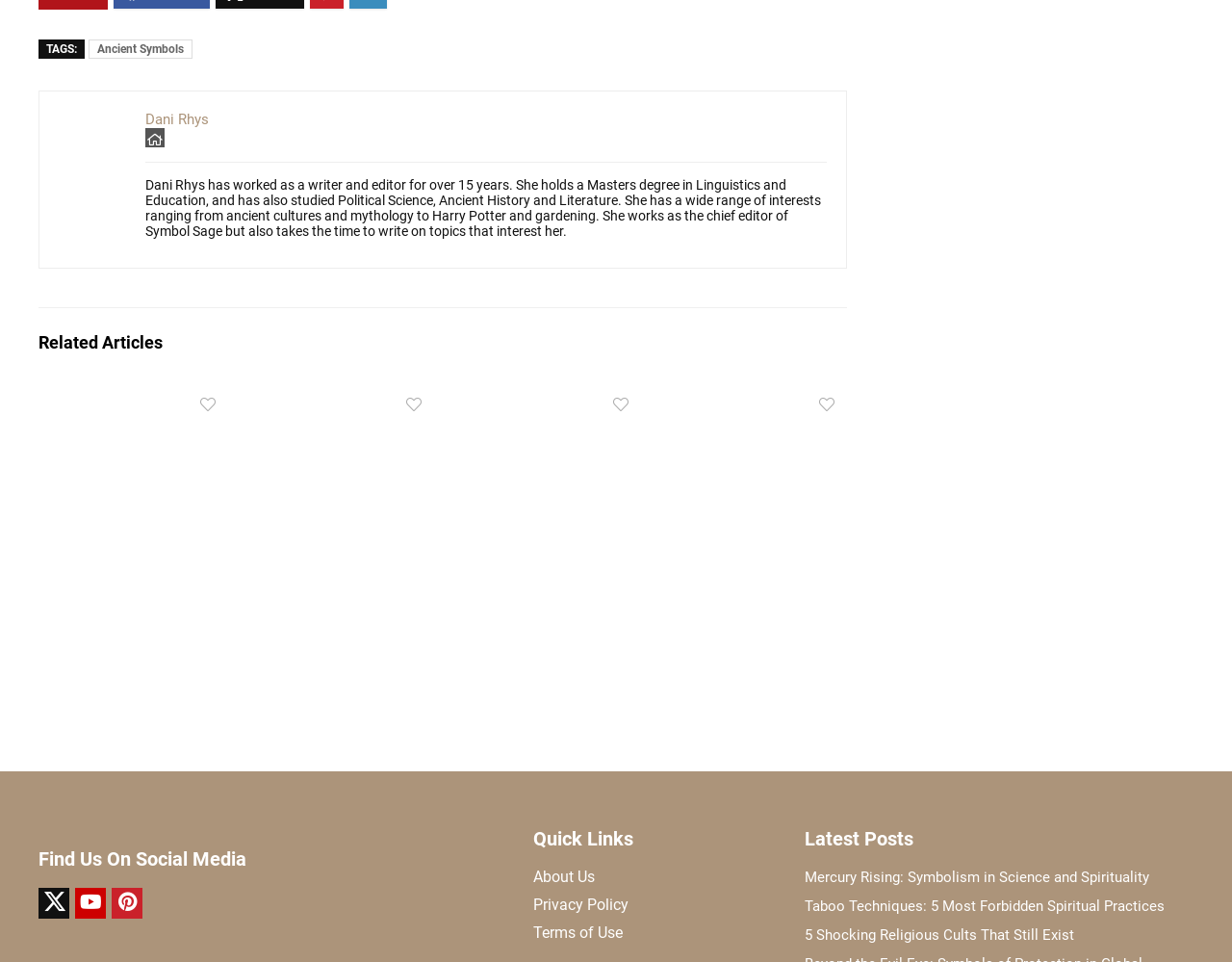What is the topic of the related article?
Please ensure your answer to the question is detailed and covers all necessary aspects.

The related articles section contains links to articles with titles such as 'angel number 113 meaning', 'Angel number 8888', 'Angel number 2', and 'Angel number 77', indicating that the topic of the related articles is angel numbers.